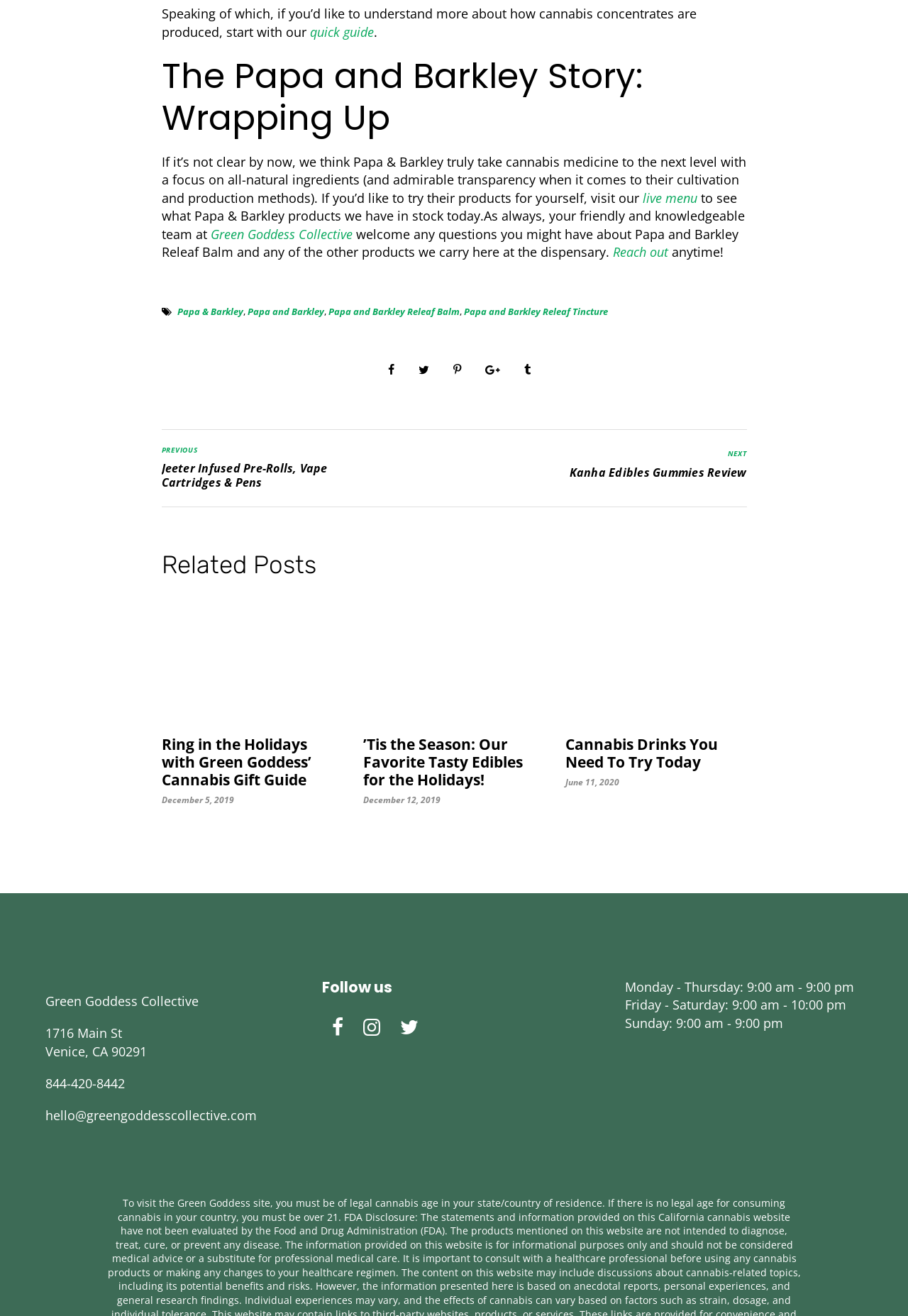What is the purpose of the 'quick guide' mentioned on the webpage?
Refer to the image and provide a one-word or short phrase answer.

To understand cannabis concentrates production